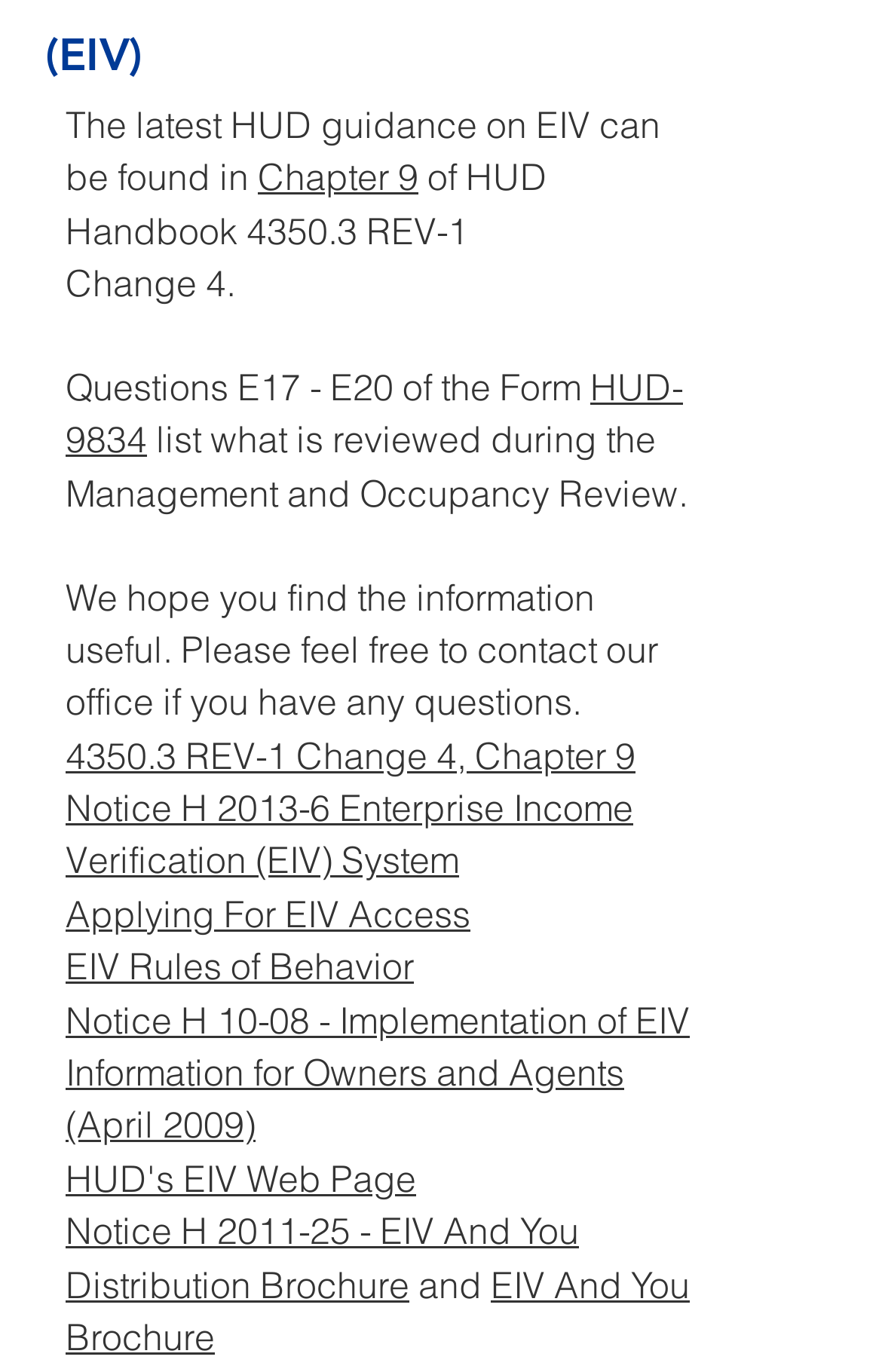Identify the bounding box coordinates for the element that needs to be clicked to fulfill this instruction: "Read 4350.3 REV-1 Change 4, Chapter 9". Provide the coordinates in the format of four float numbers between 0 and 1: [left, top, right, bottom].

[0.074, 0.535, 0.721, 0.567]